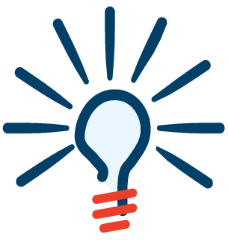What color is the outline of the design?
Please answer the question with a single word or phrase, referencing the image.

Blue